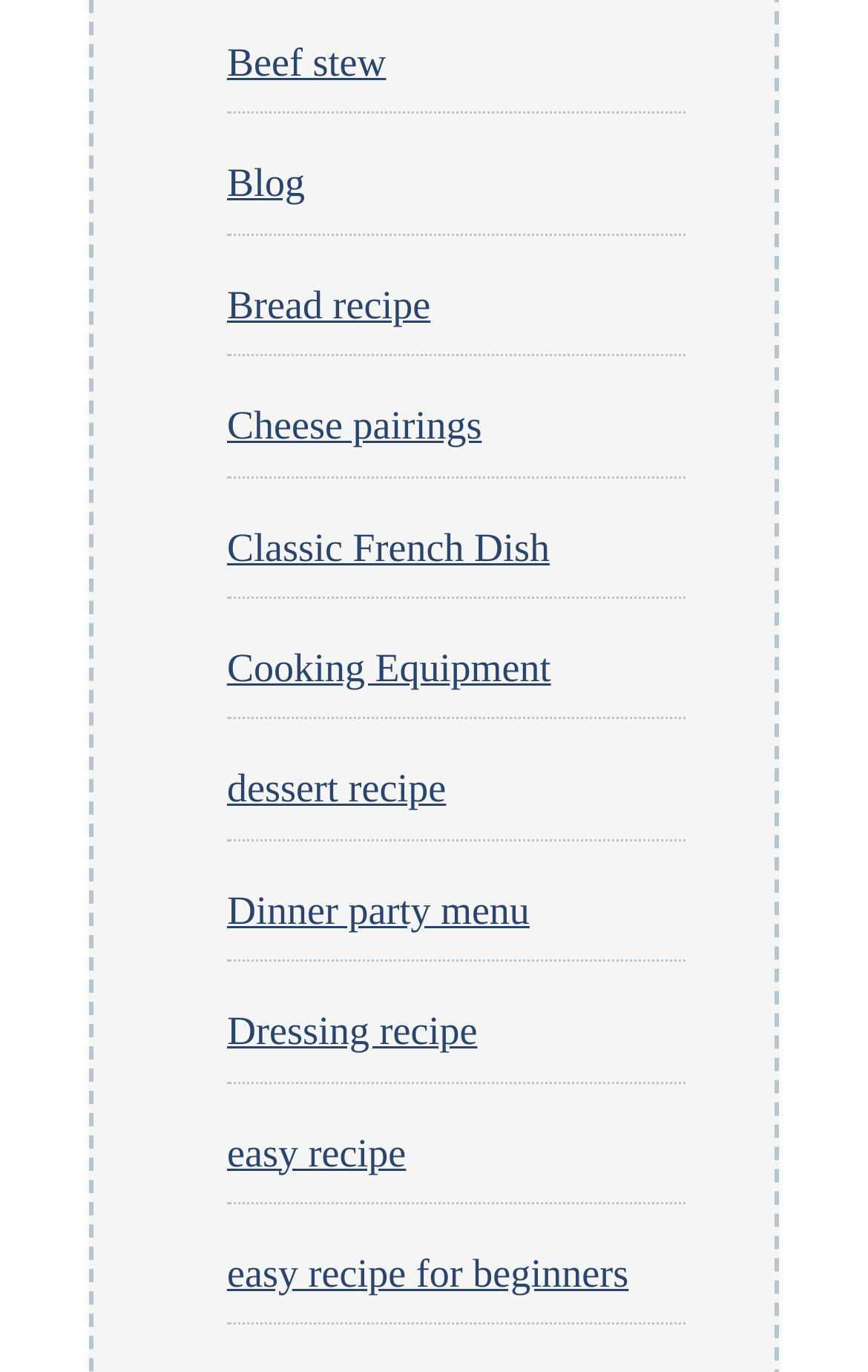Use a single word or phrase to answer the following:
Are all links on the webpage related to food?

Yes